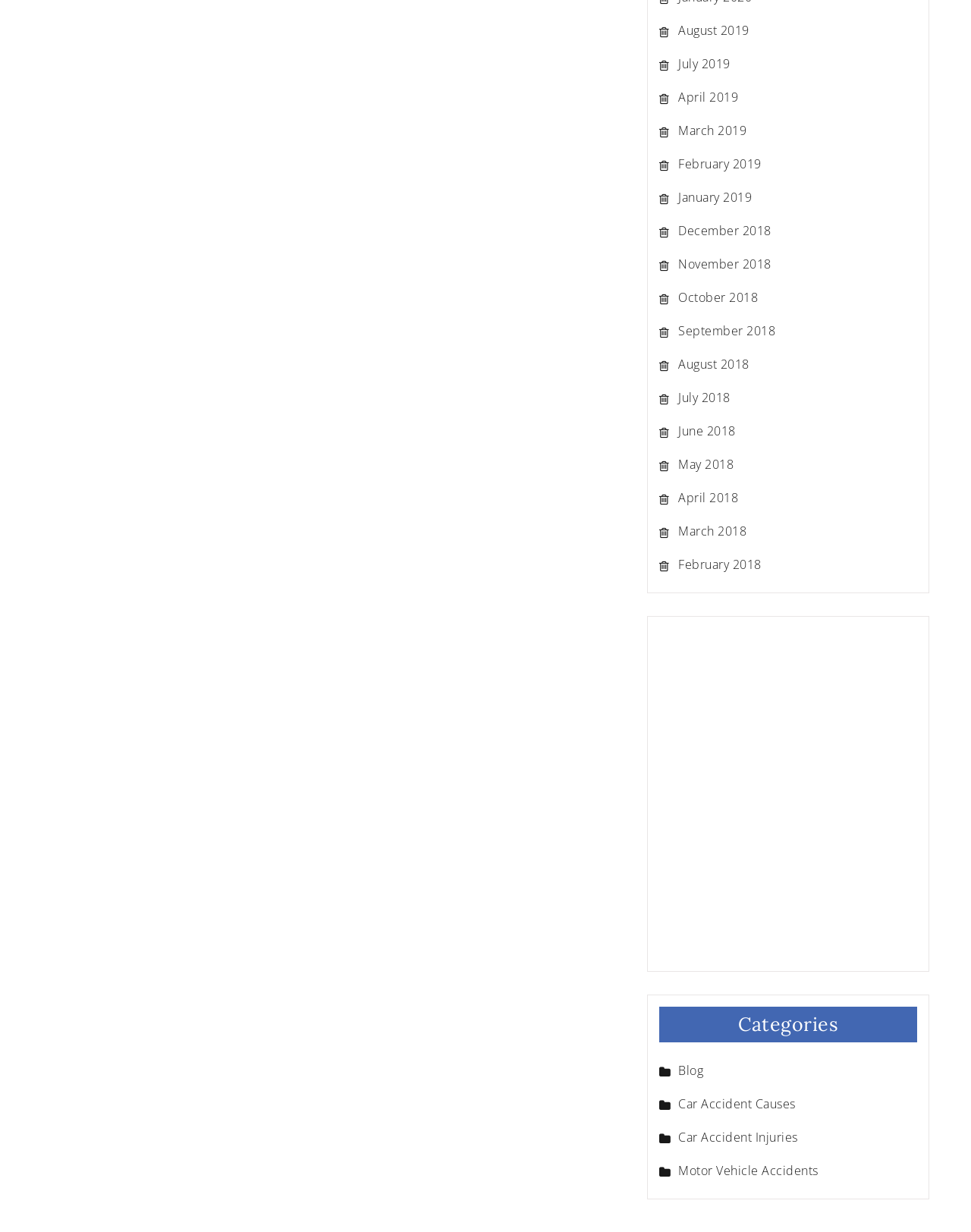Find the bounding box coordinates for the area that must be clicked to perform this action: "Browse Car Accident Causes category".

[0.679, 0.889, 0.839, 0.904]